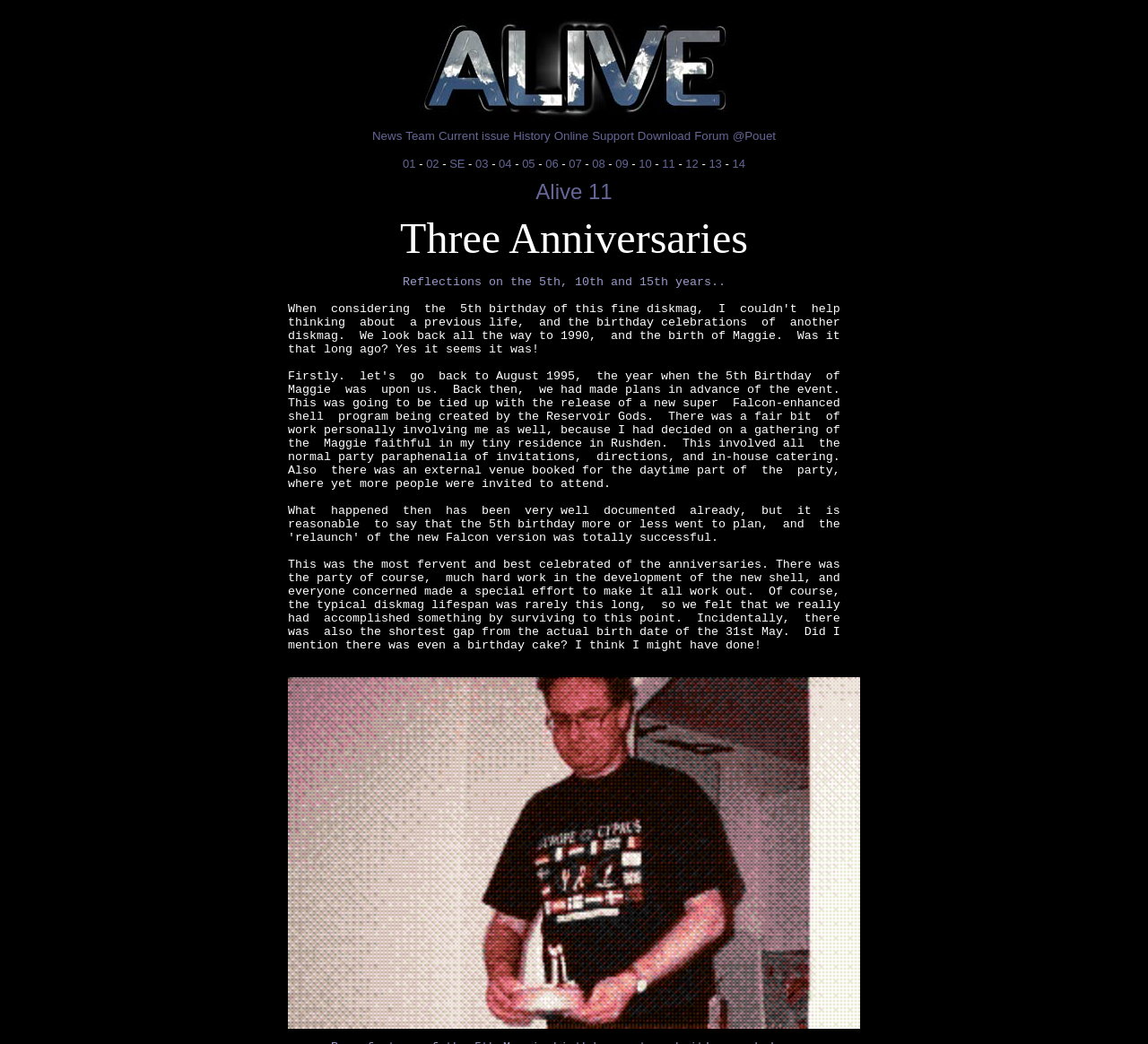Locate the bounding box coordinates of the area where you should click to accomplish the instruction: "Go to NEWS & BLOG page".

None